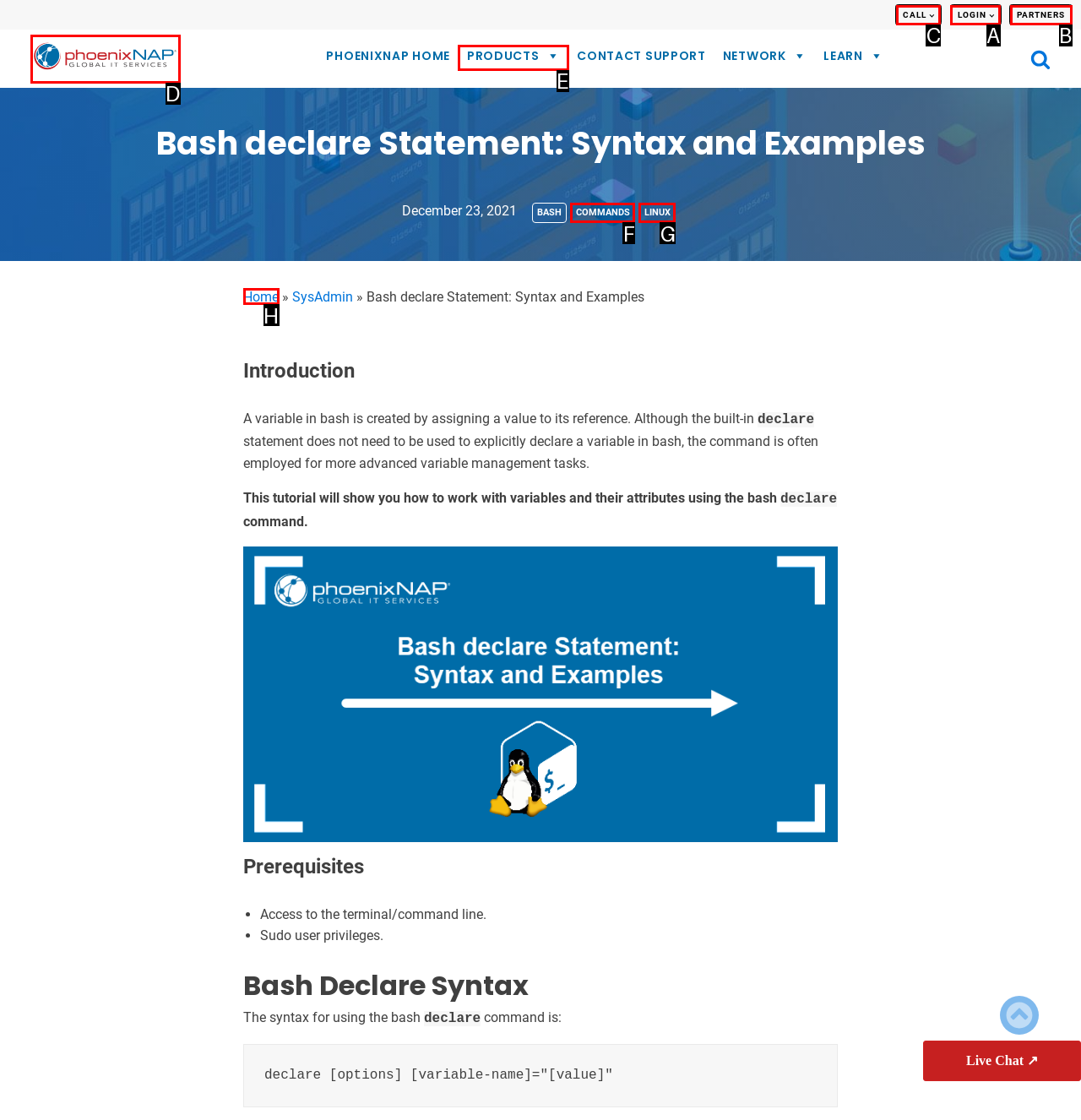Based on the choices marked in the screenshot, which letter represents the correct UI element to perform the task: Read 'When to Get an Attorney for a Car Accident'?

None